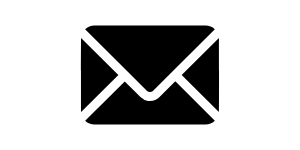What type of documents does Certified Translation Services translate?
Based on the screenshot, respond with a single word or phrase.

Bank documents and legal texts